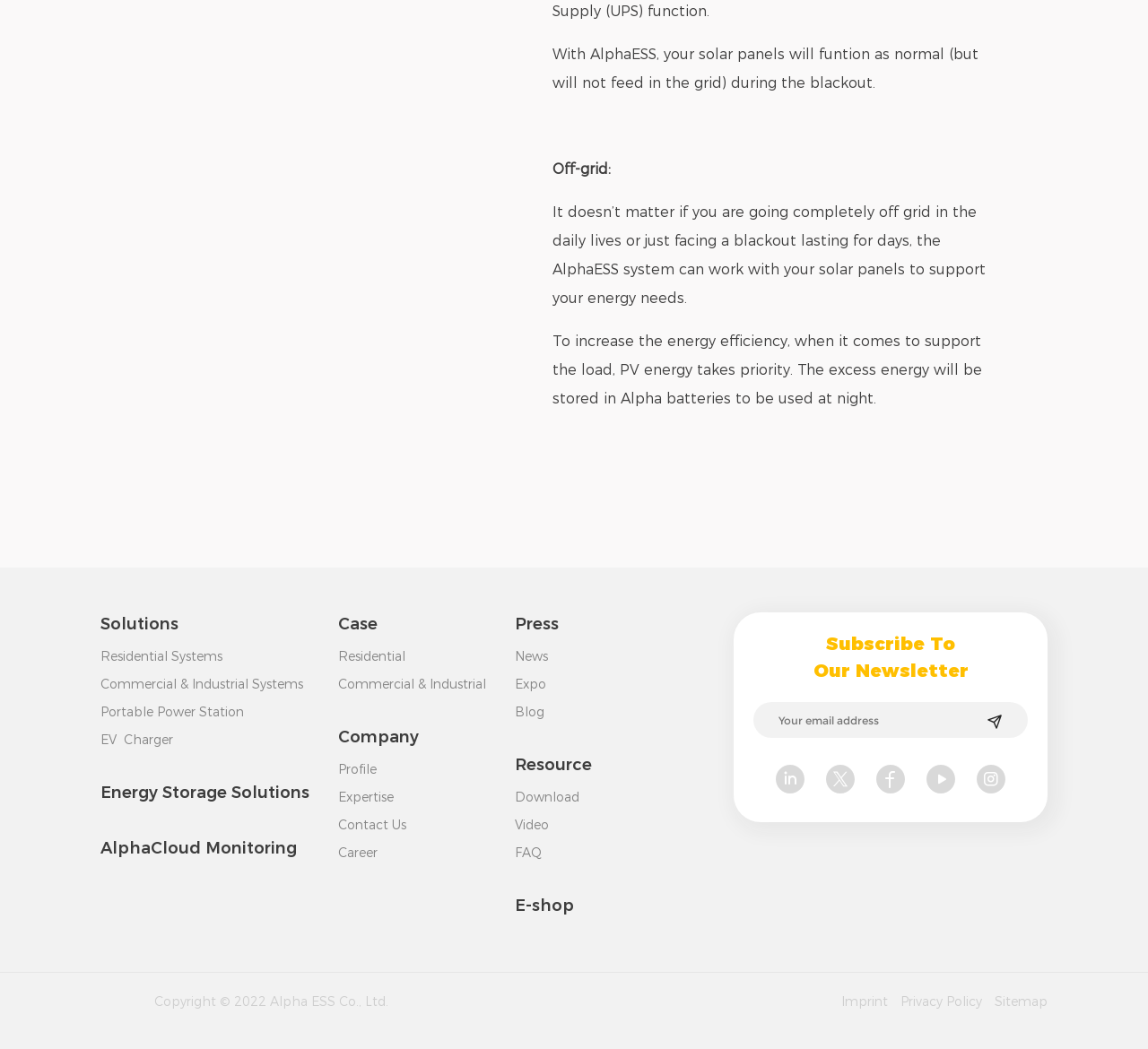Please provide the bounding box coordinates for the element that needs to be clicked to perform the instruction: "View the company profile". The coordinates must consist of four float numbers between 0 and 1, formatted as [left, top, right, bottom].

[0.295, 0.725, 0.423, 0.743]